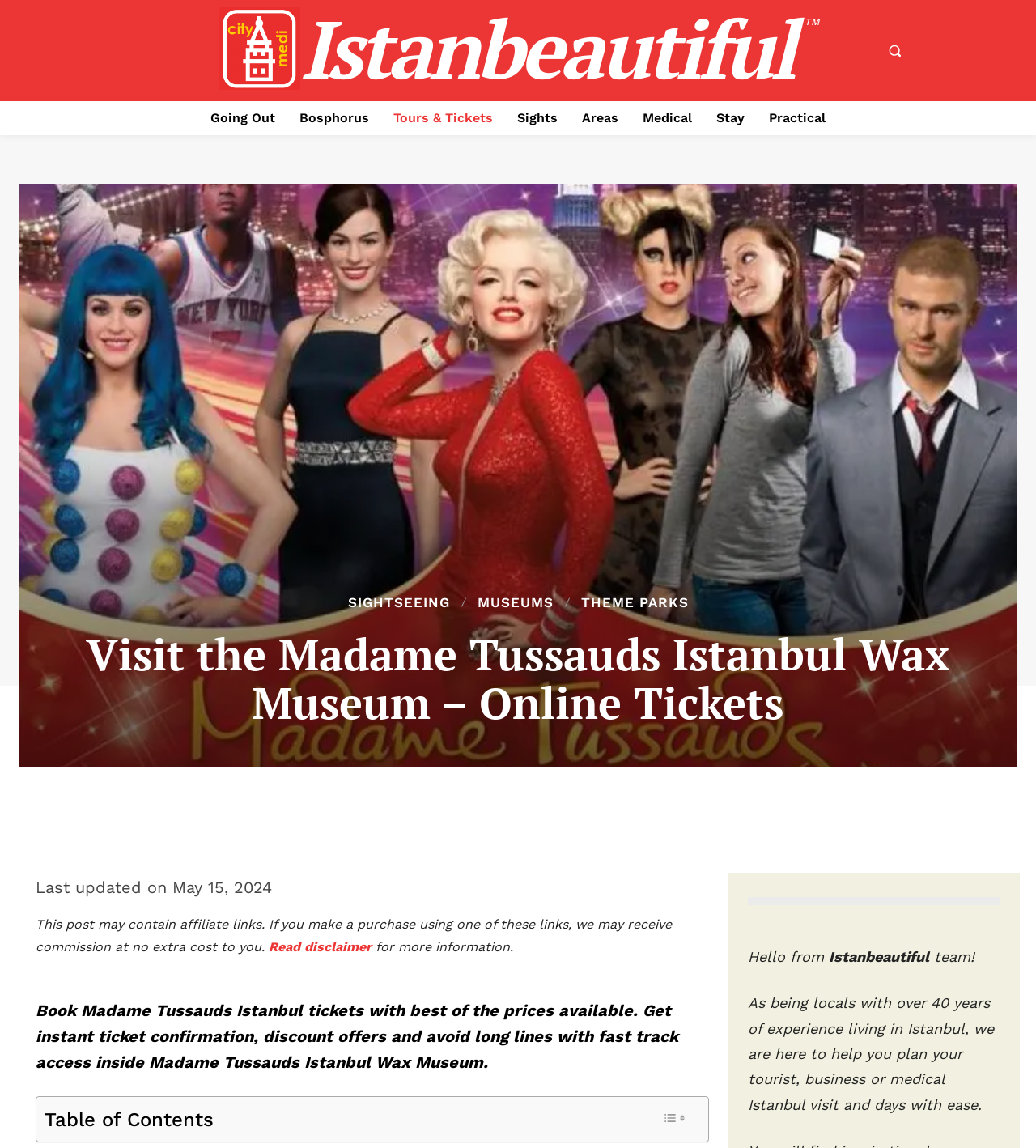Provide the bounding box coordinates of the area you need to click to execute the following instruction: "Order Madame Tussauds Istanbul tickets".

[0.561, 0.519, 0.664, 0.531]